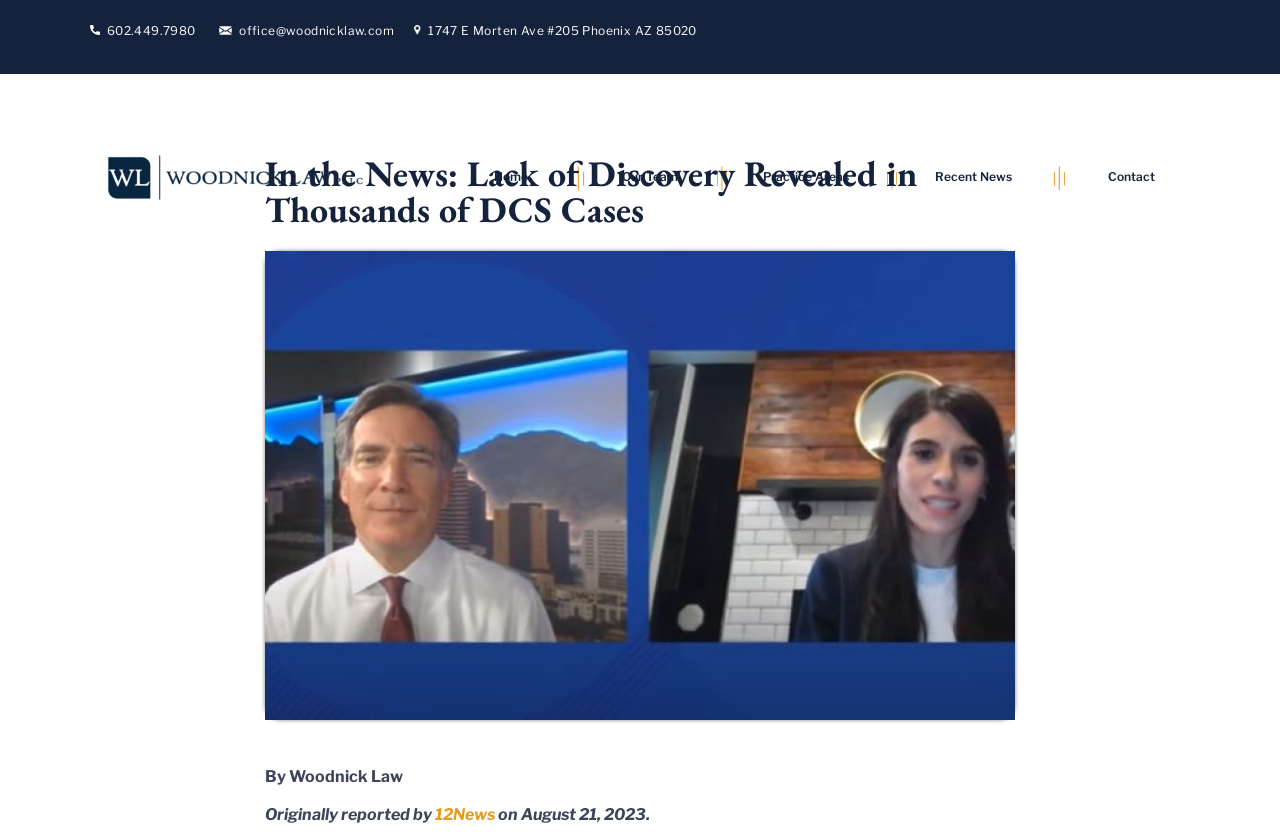How many navigation buttons are there?
Provide a one-word or short-phrase answer based on the image.

5